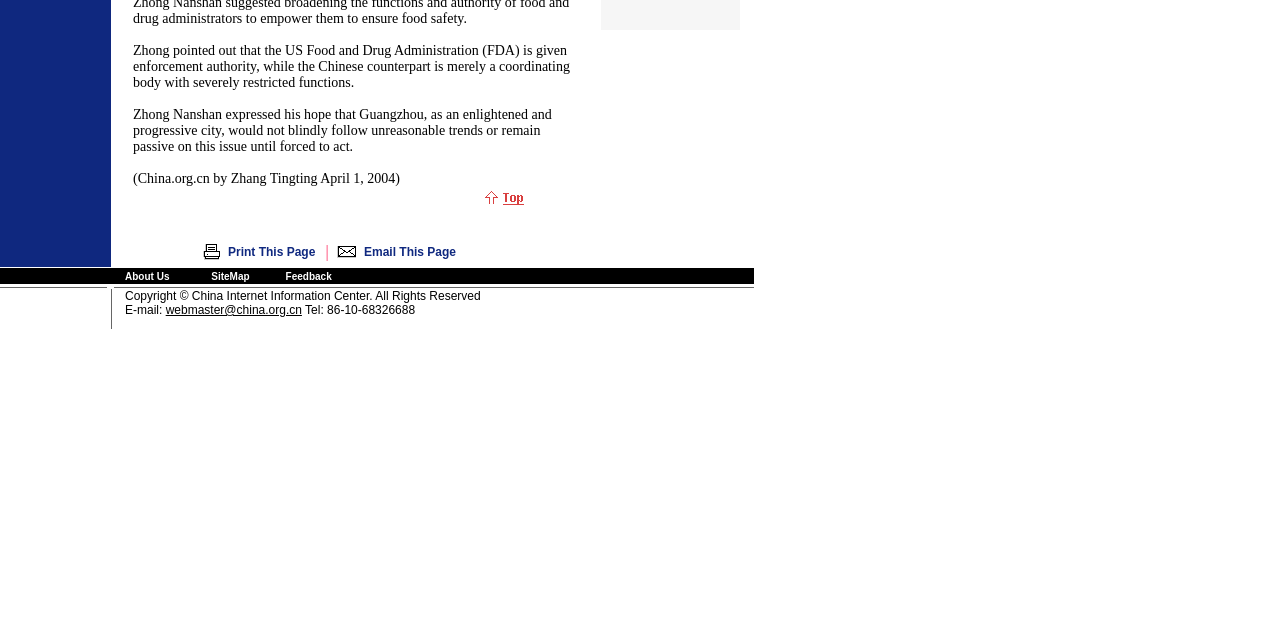Determine the bounding box coordinates (top-left x, top-left y, bottom-right x, bottom-right y) of the UI element described in the following text: About Us

[0.098, 0.423, 0.132, 0.44]